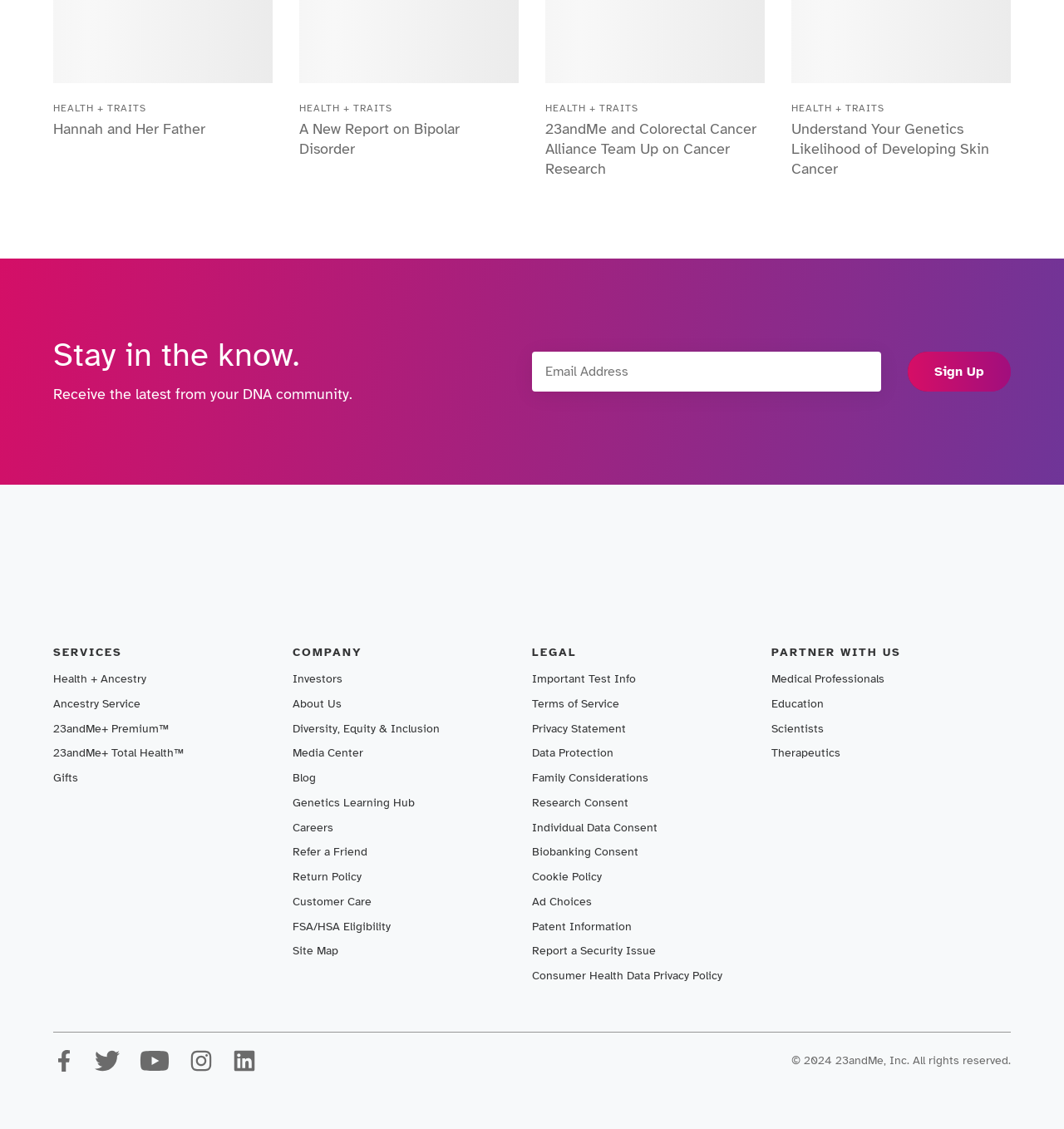What is the topic of the 'A New Report on Bipolar Disorder' article?
Make sure to answer the question with a detailed and comprehensive explanation.

The article 'A New Report on Bipolar Disorder' is listed under the 'HEALTH + TRAITS' section, which suggests that it is related to health and traits. The title of the article itself indicates that it is about bipolar disorder, a mental health condition.